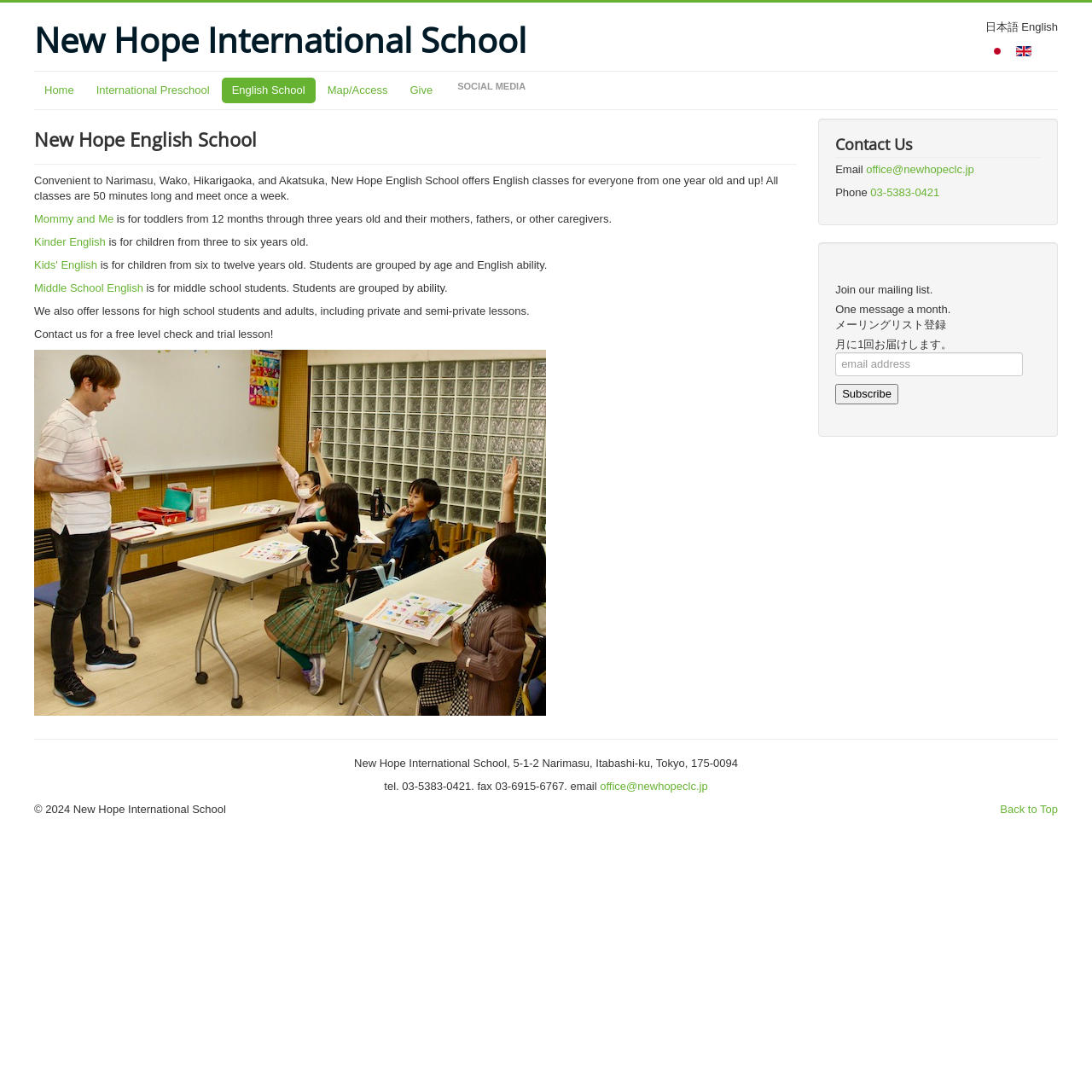Identify the bounding box coordinates of the element that should be clicked to fulfill this task: "Subscribe to the mailing list". The coordinates should be provided as four float numbers between 0 and 1, i.e., [left, top, right, bottom].

[0.765, 0.352, 0.823, 0.37]